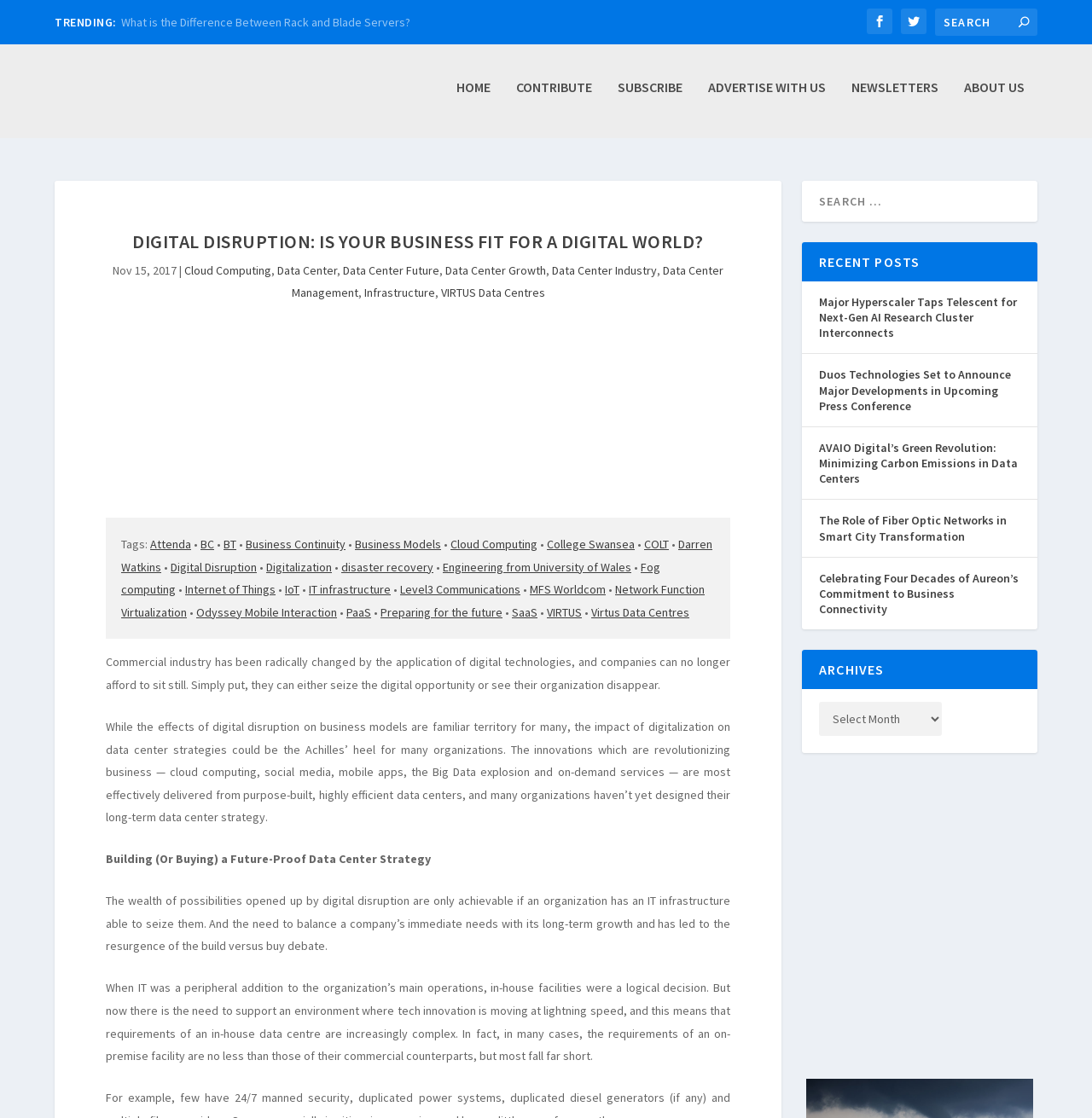Could you please study the image and provide a detailed answer to the question:
What is the company mentioned in the article?

The company mentioned in the article is VIRTUS Data Centres, which is mentioned in the context of data center strategies and digital disruption.